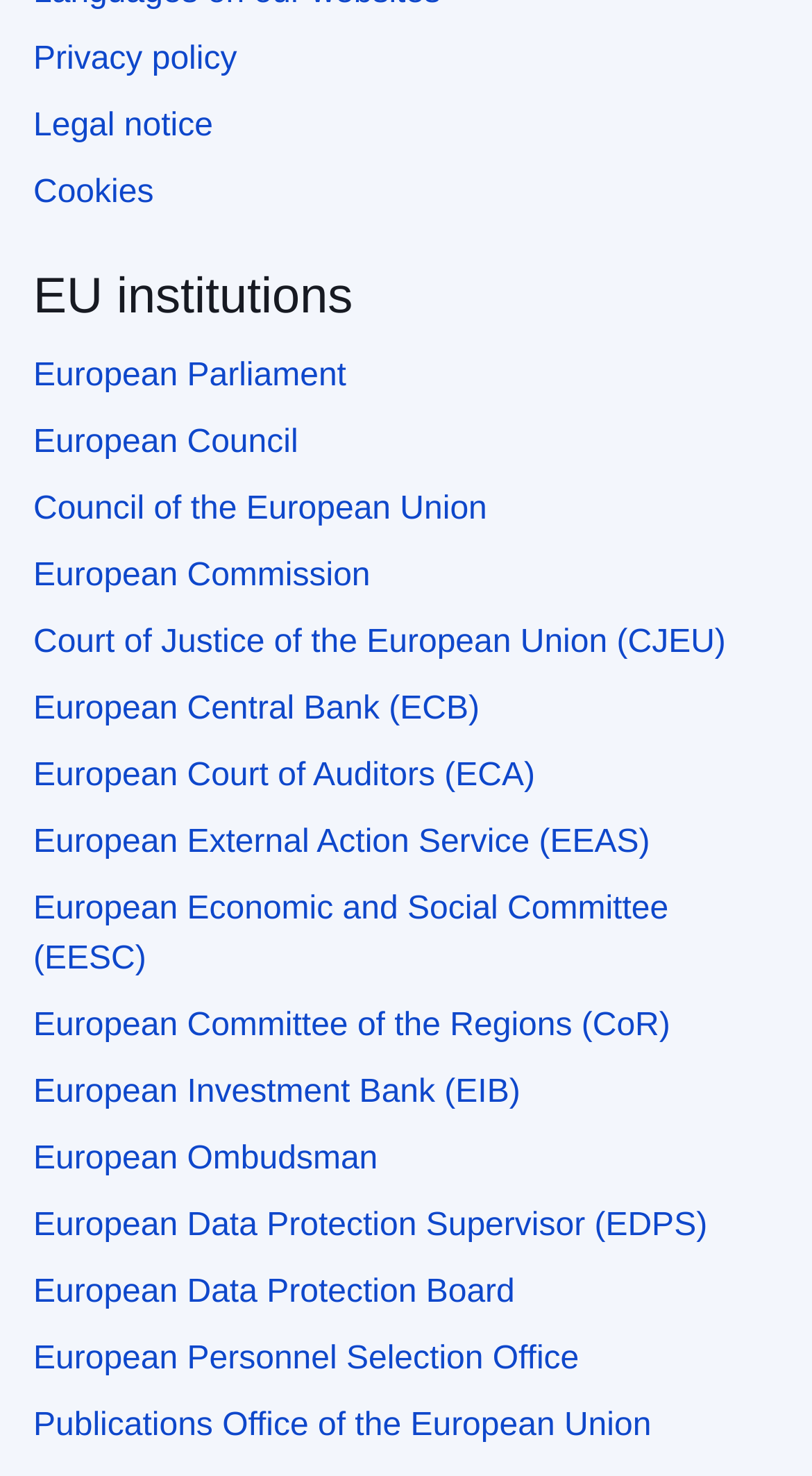Locate the bounding box coordinates of the area you need to click to fulfill this instruction: 'Explore European Central Bank'. The coordinates must be in the form of four float numbers ranging from 0 to 1: [left, top, right, bottom].

[0.041, 0.469, 0.591, 0.493]